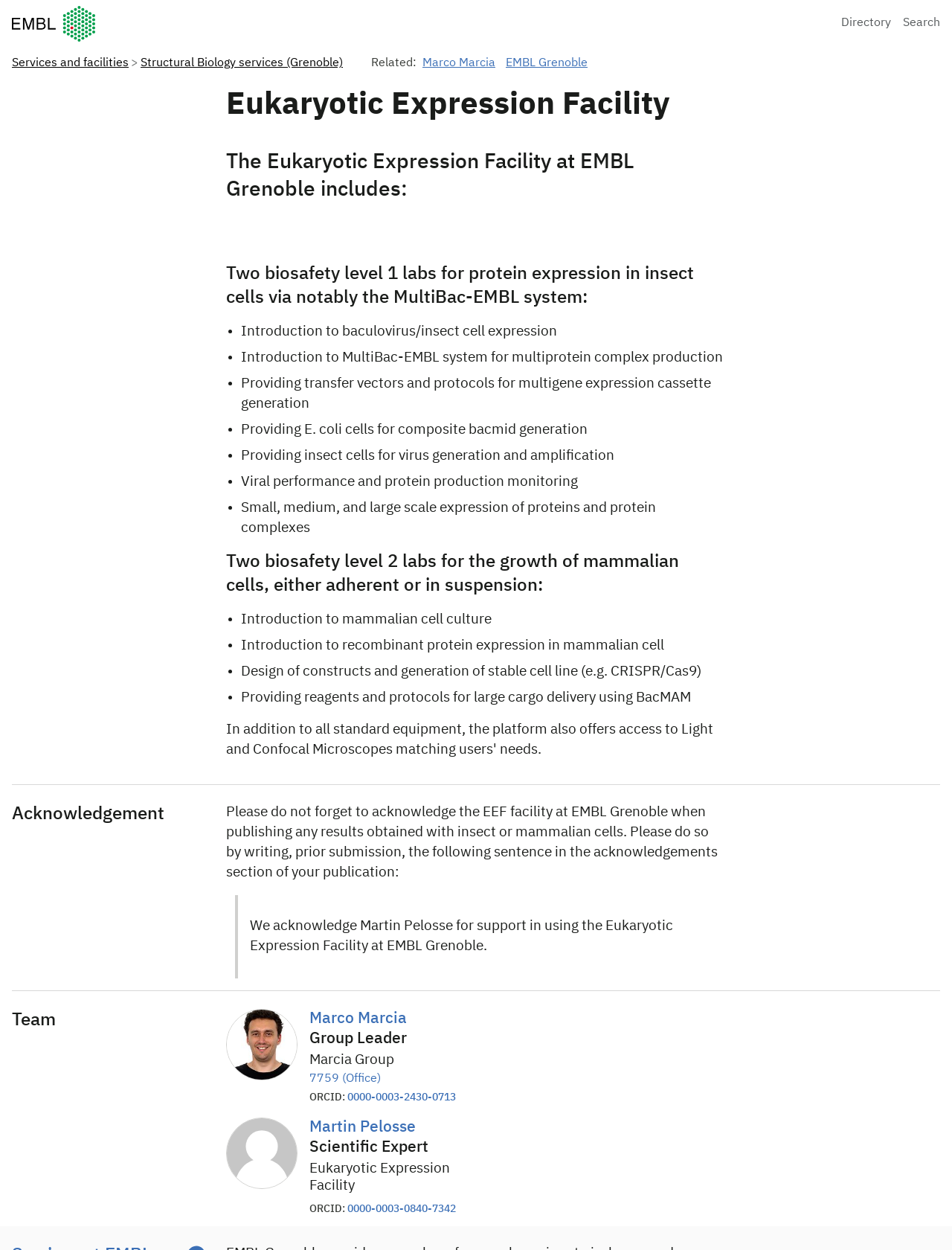Who is the Group Leader of the Marcia Group?
Based on the image, please offer an in-depth response to the question.

Under the heading 'Team', there is an article about Marco Marcia, which mentions that he is the Group Leader of the Marcia Group.